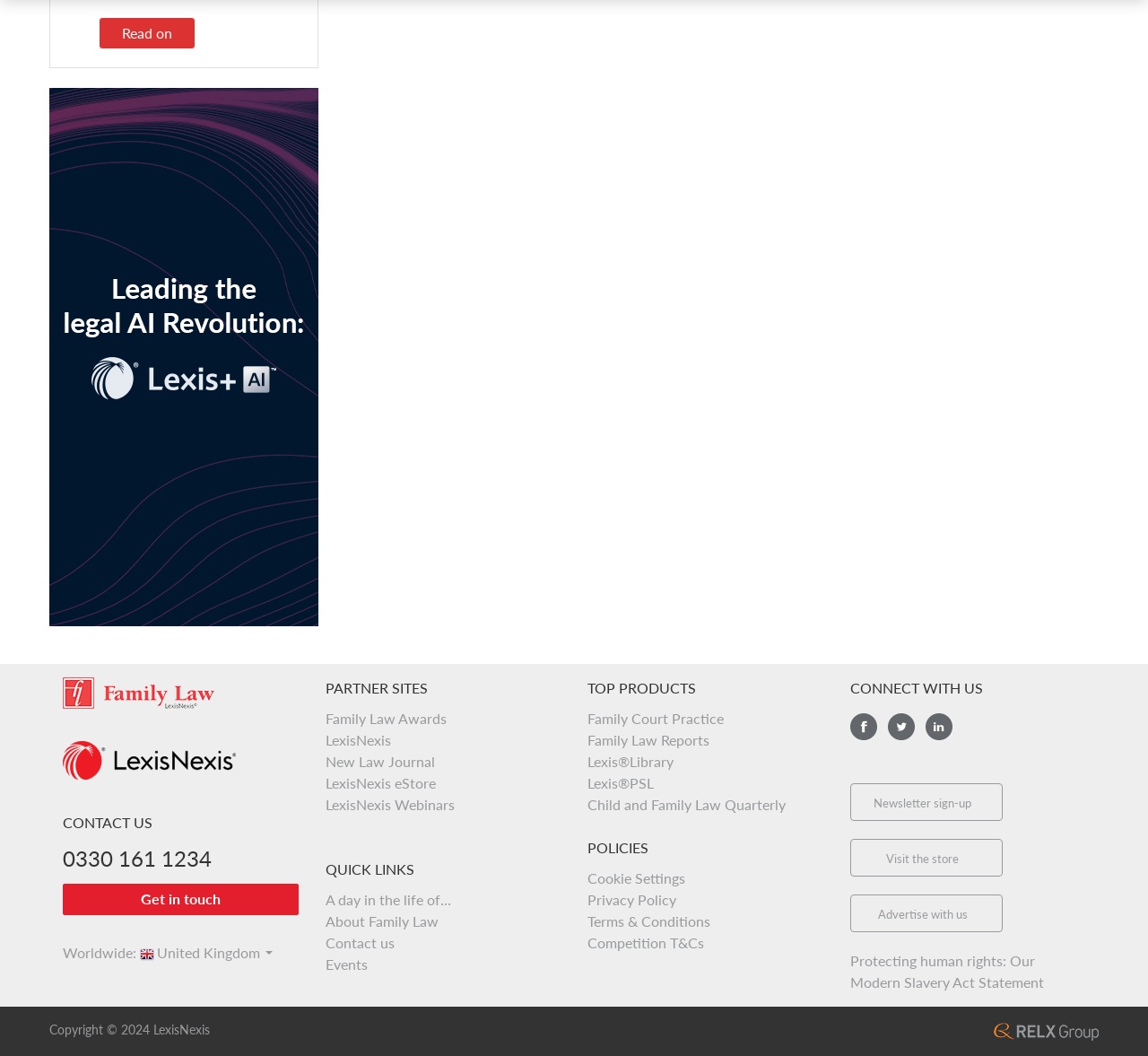Find the bounding box coordinates of the area that needs to be clicked in order to achieve the following instruction: "Sign up for the newsletter". The coordinates should be specified as four float numbers between 0 and 1, i.e., [left, top, right, bottom].

[0.761, 0.754, 0.846, 0.768]